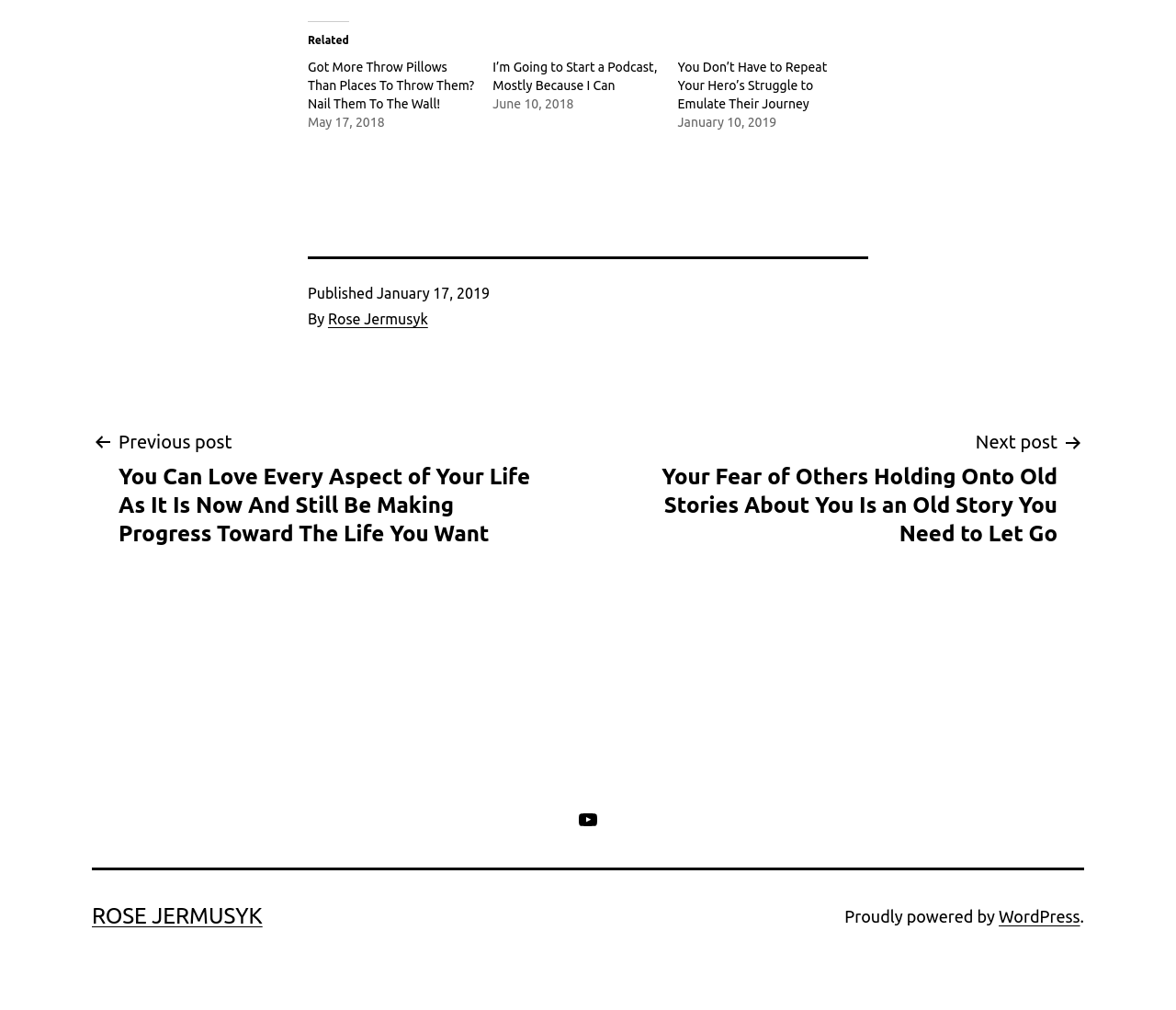Answer with a single word or phrase: 
What is the title of the first post?

Got More Throw Pillows Than Places To Throw Them?